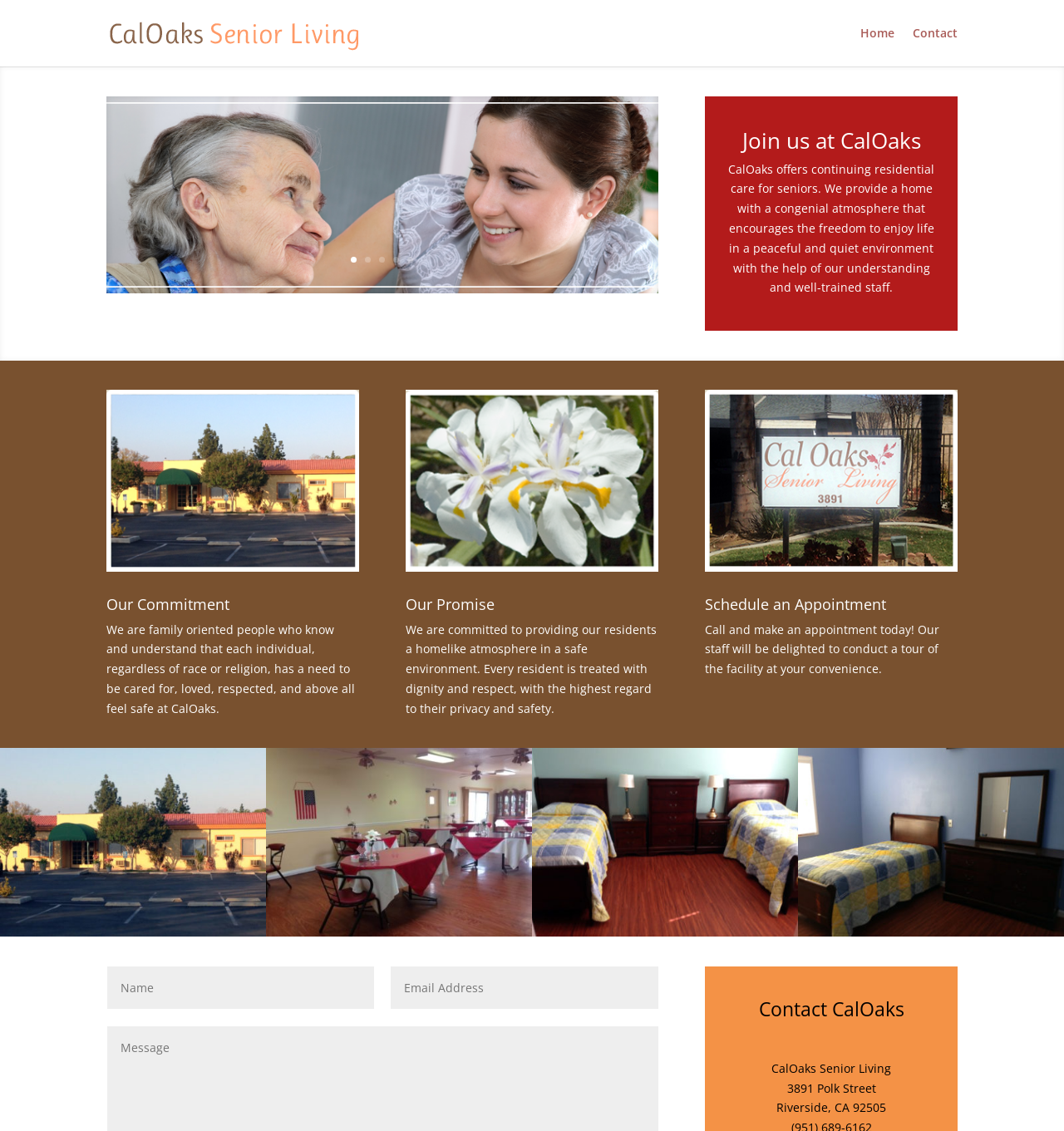Determine the bounding box coordinates for the element that should be clicked to follow this instruction: "Schedule an appointment by clicking the link". The coordinates should be given as four float numbers between 0 and 1, in the format [left, top, right, bottom].

[0.663, 0.527, 0.9, 0.548]